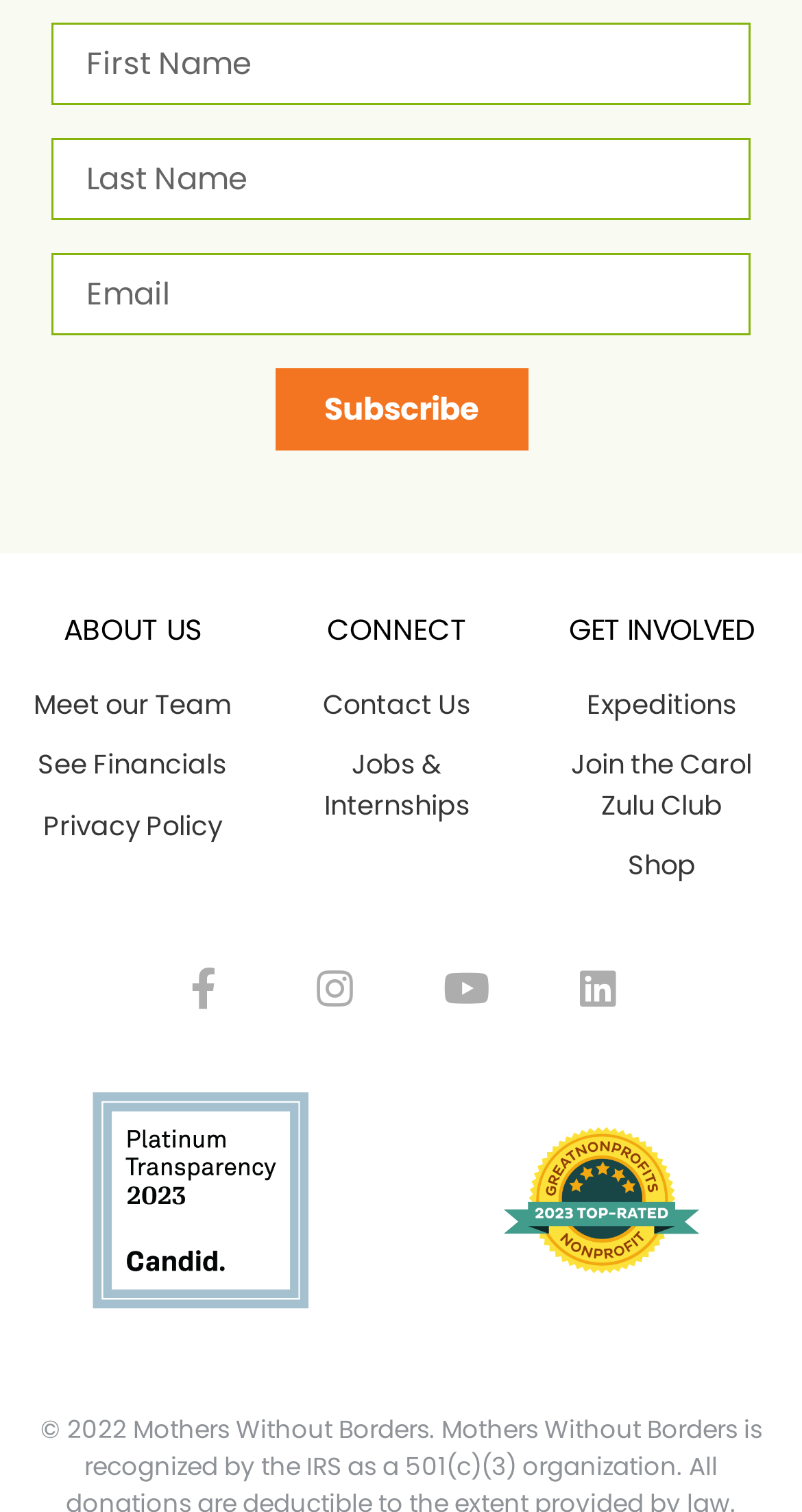What is the name of the club mentioned on the webpage?
Please ensure your answer is as detailed and informative as possible.

I found a link with the text 'Join the Carol Zulu Club' under the 'GET INVOLVED' heading, which suggests that it is a club related to the organization.